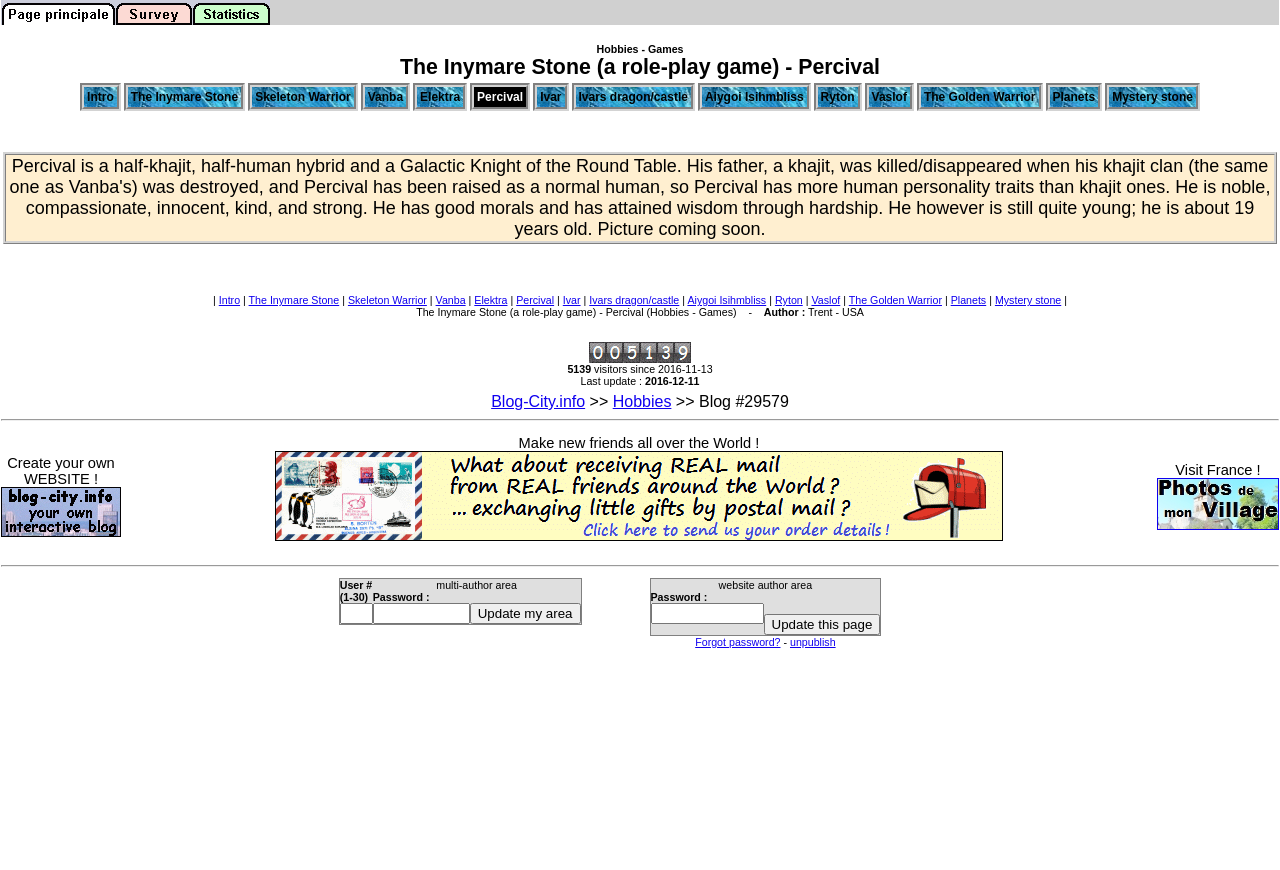What is the name of the Galactic Knight?
Please ensure your answer to the question is detailed and covers all necessary aspects.

Based on the webpage content, specifically the text in the LayoutTableCell element, it is mentioned that Percival is a half-khajit, half-human hybrid and a Galactic Knight of the Round Table.